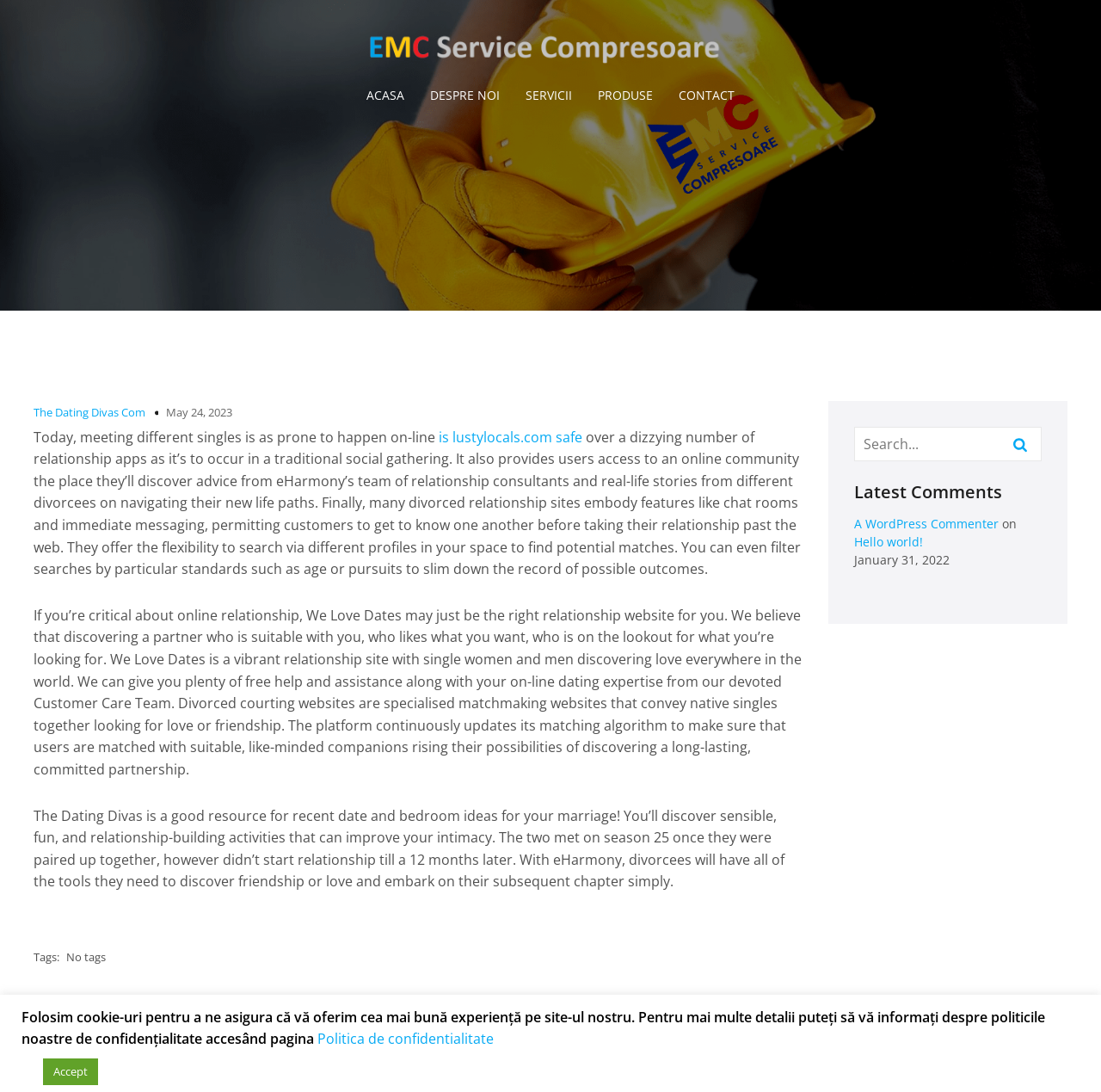Find the bounding box coordinates for the area that must be clicked to perform this action: "Click on the 'follow Tchiki duo' link".

None